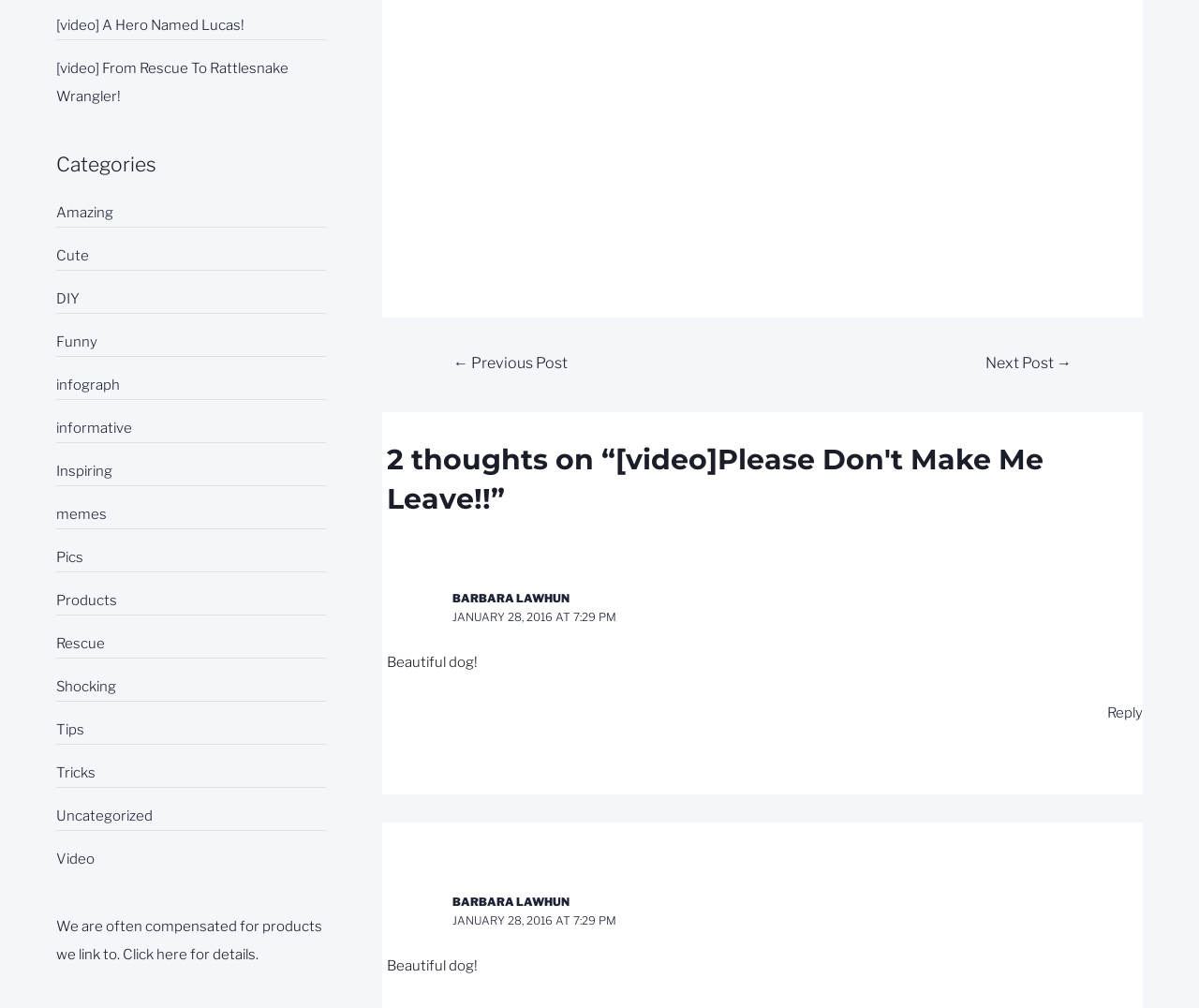Please specify the bounding box coordinates in the format (top-left x, top-left y, bottom-right x, bottom-right y), with all values as floating point numbers between 0 and 1. Identify the bounding box of the UI element described by: [video] A Hero Named Lucas!

[0.047, 0.016, 0.204, 0.033]